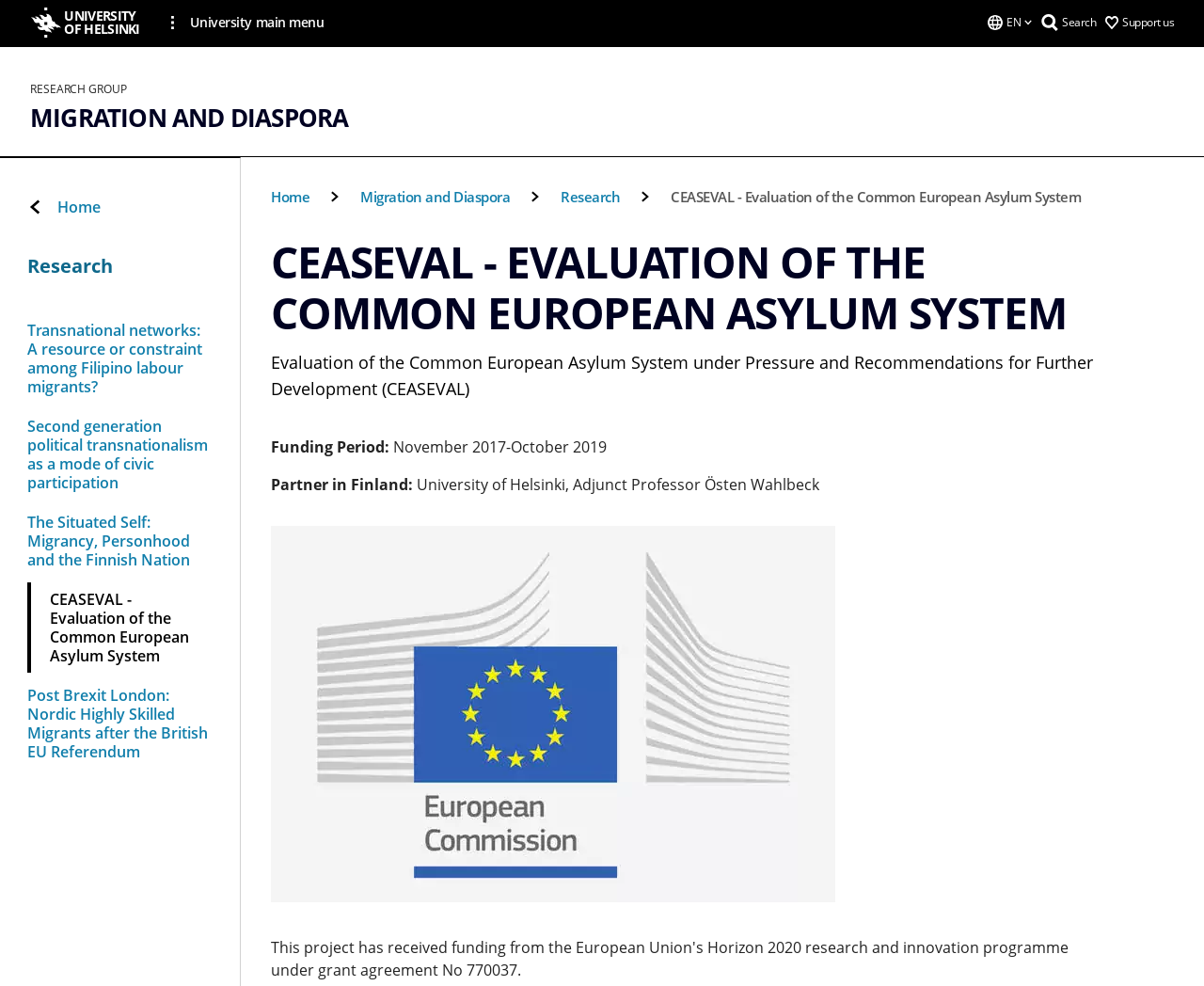Provide your answer in a single word or phrase: 
What is the name of the research group?

Migration and Diaspora